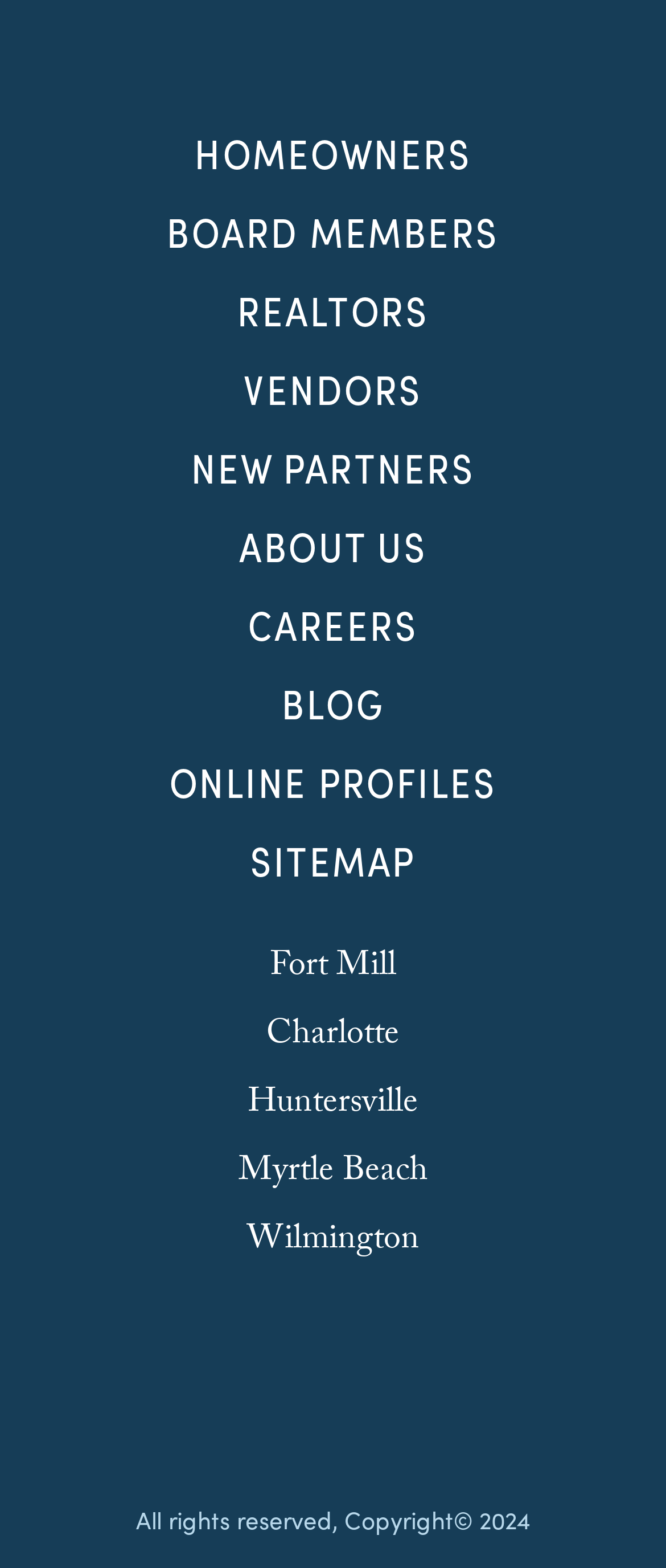Could you specify the bounding box coordinates for the clickable section to complete the following instruction: "Click on HOMEOWNERS"?

[0.203, 0.073, 0.797, 0.123]